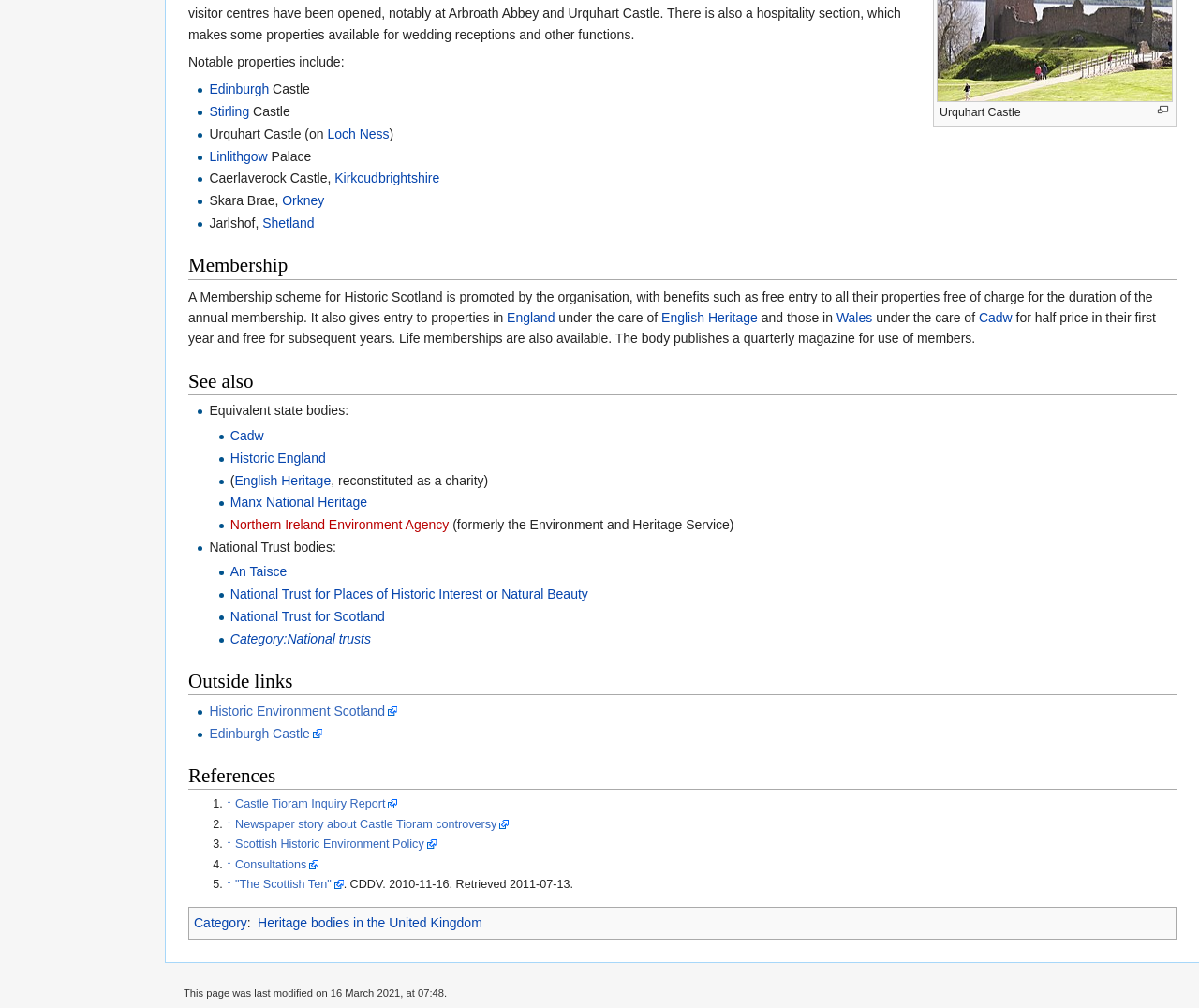Given the element description: "Northern Ireland Environment Agency", predict the bounding box coordinates of the UI element it refers to, using four float numbers between 0 and 1, i.e., [left, top, right, bottom].

[0.192, 0.513, 0.374, 0.528]